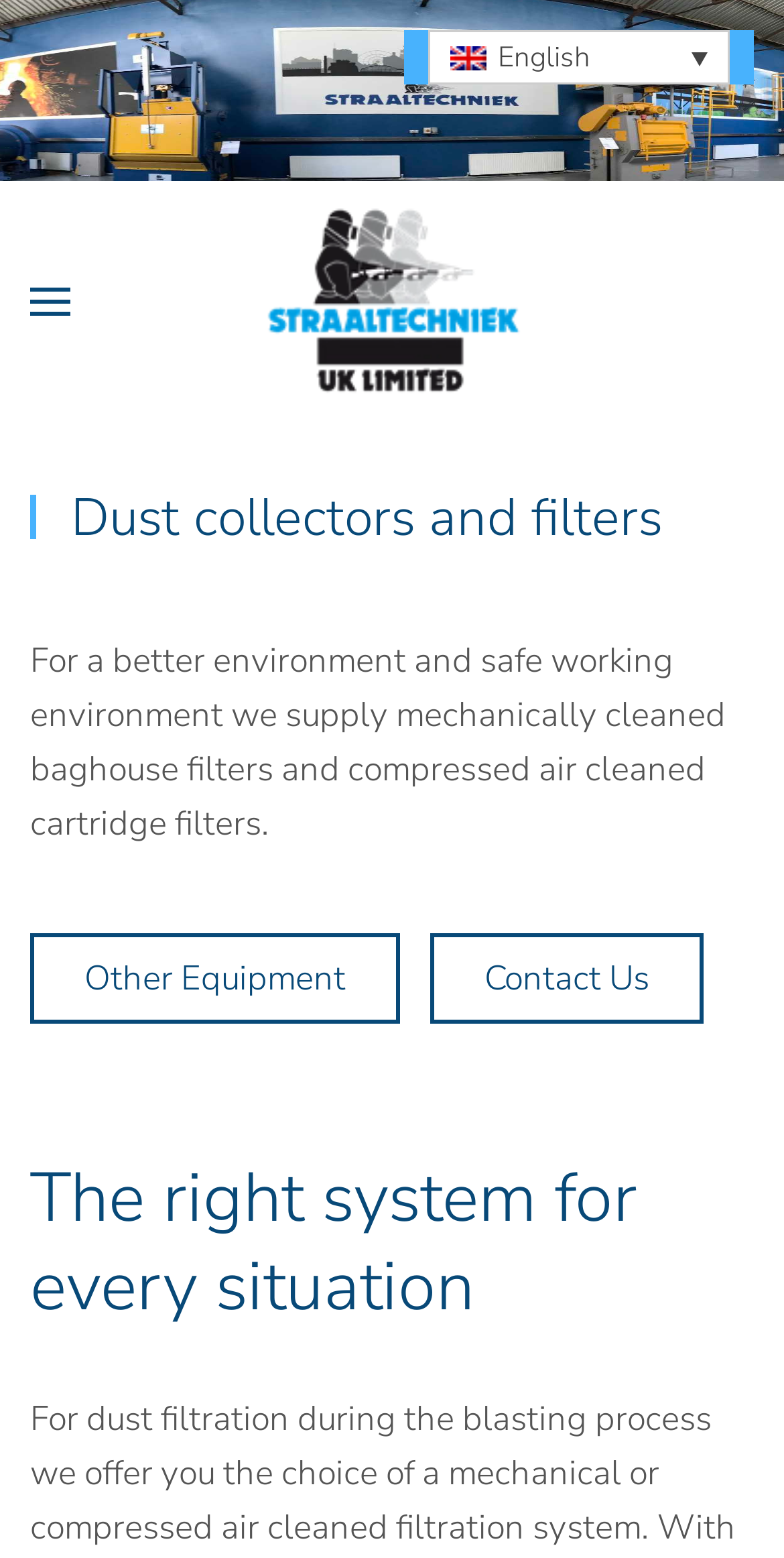Respond to the question below with a single word or phrase:
What type of filters are supplied?

mechanically cleaned baghouse filters